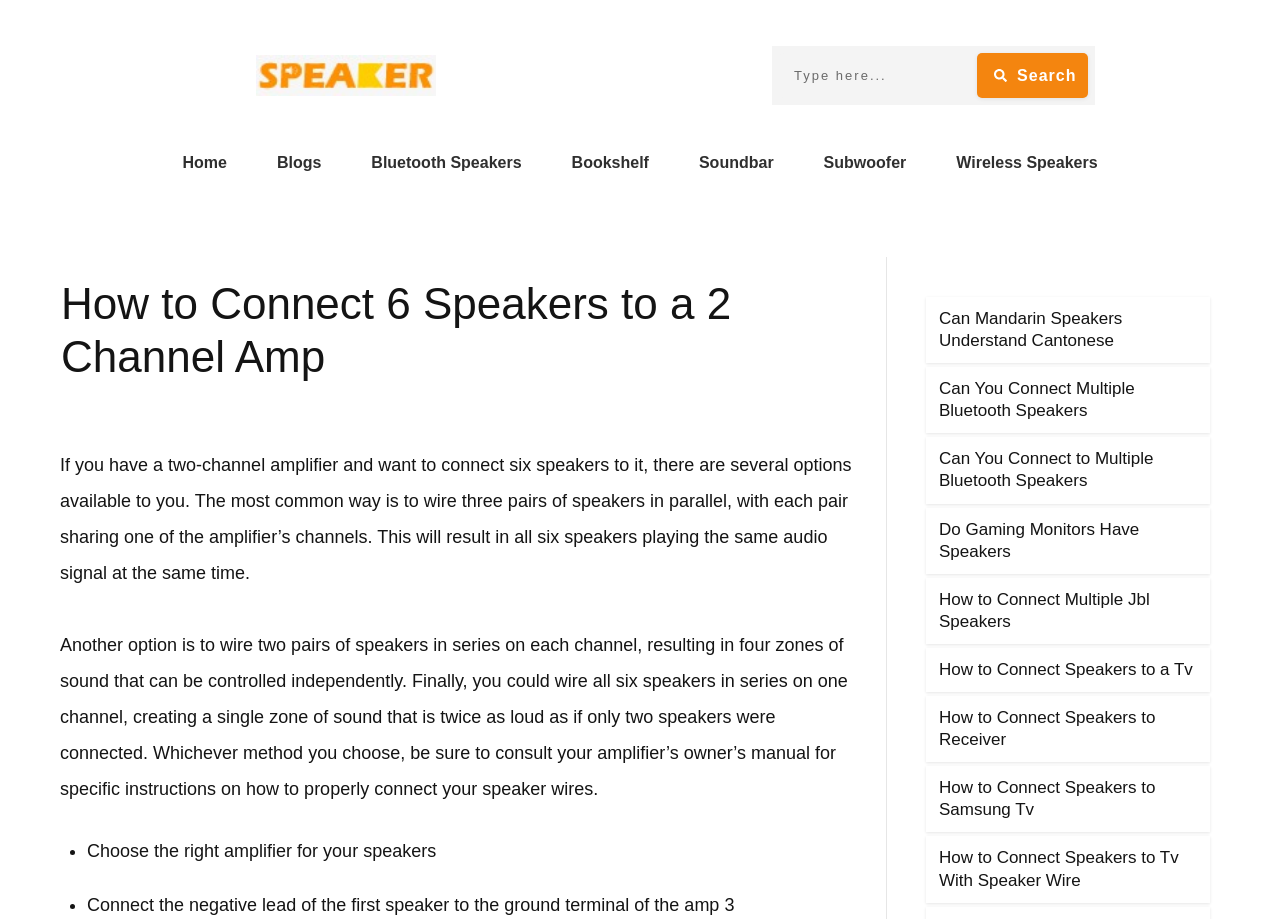Please analyze the image and provide a thorough answer to the question:
What should you consult before connecting speaker wires?

The webpage advises to consult the amplifier's owner's manual for specific instructions on how to properly connect speaker wires.